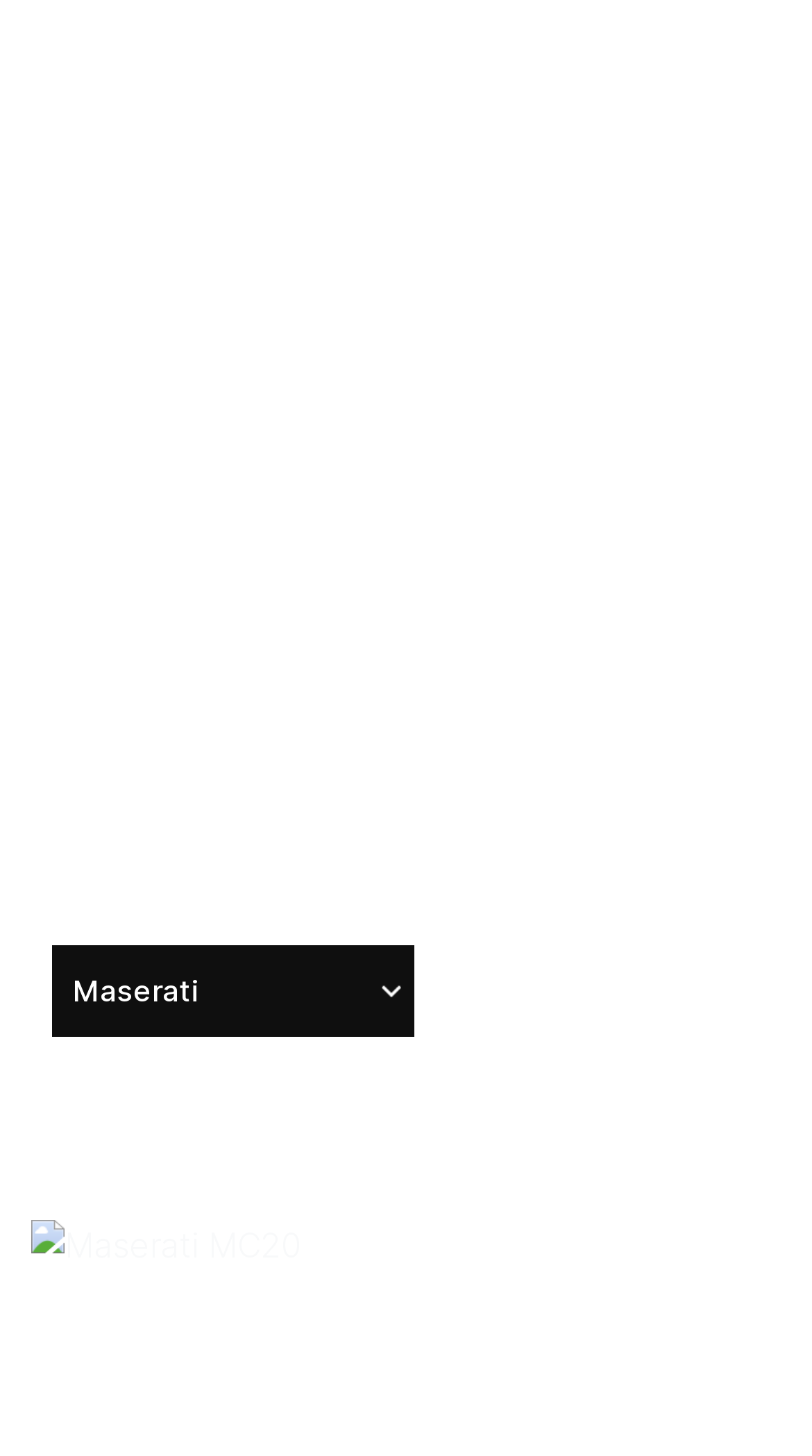Illustrate the webpage's structure and main components comprehensively.

The webpage is about Racecar, a company that specializes in supplying the automotive industry with digital solutions. At the top left of the page, there is a link to Racecar, accompanied by an image of the company's logo. 

Below the logo, there is a heading that reads "Maserati For Sale", which is followed by a subheading that explains the content of the page. The subheading mentions that the page features a selection of client cars for sale, and provides more information about the company's services.

To the right of the subheading, there are two links: one to "websites designed and built" and another to a phone number "+44 (0)1483 203781". 

Further down the page, there is a heading that displays statistics about the vehicles listed, including the total number of vehicles, average value, and the number of high-value cars. 

Below the statistics, there is a filter option labeled "Filter by Make", accompanied by a combobox. 

The main content of the page is a list of vehicles, with the first item being a Maserati MC20. Each vehicle listing includes a link to the vehicle's details, an image of the vehicle, and the seller's name. The vehicle listings are displayed in a vertical column, with the most prominent information being the vehicle's make and model.